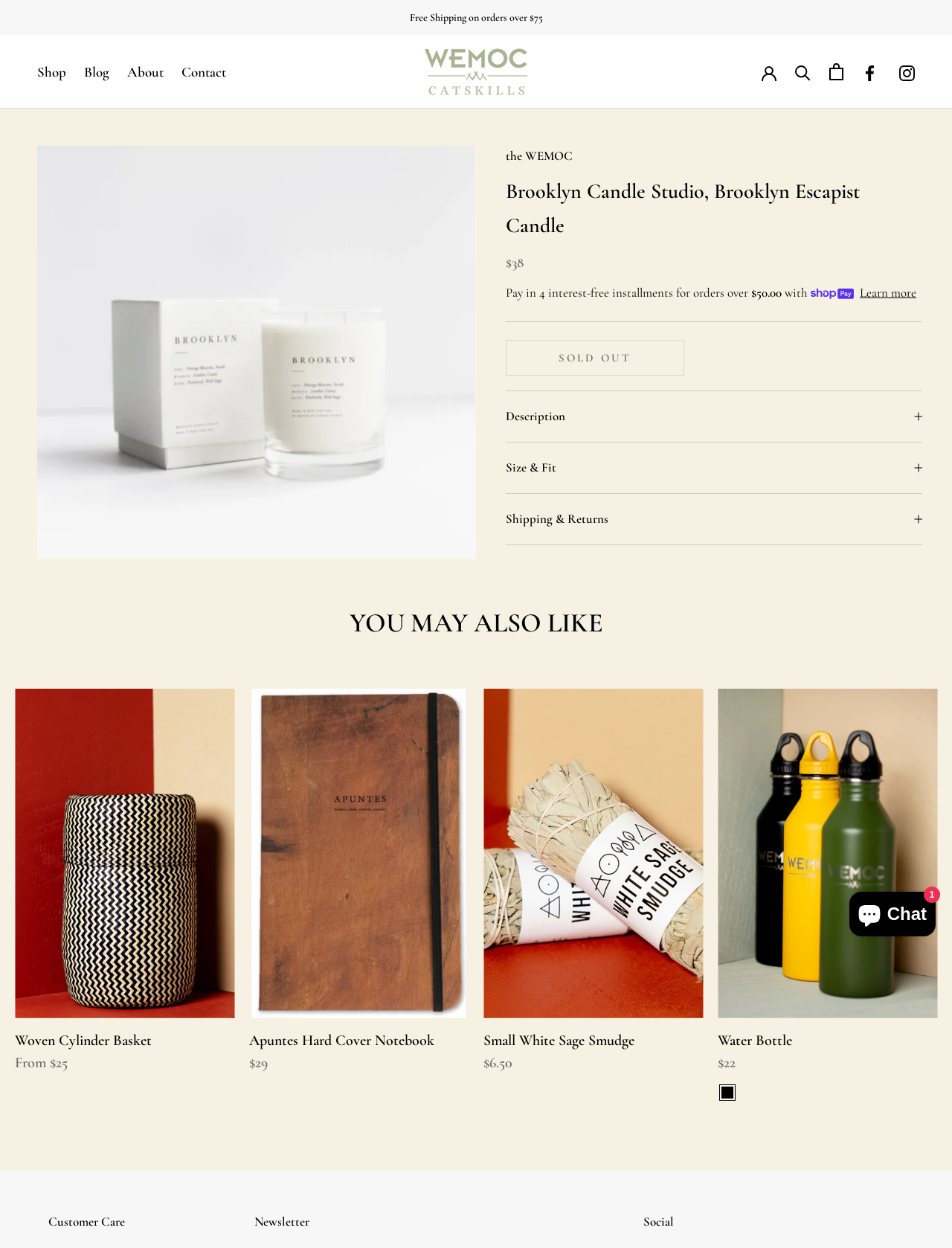How many products are shown in the 'You may also like' section?
Answer the question with a single word or phrase, referring to the image.

4